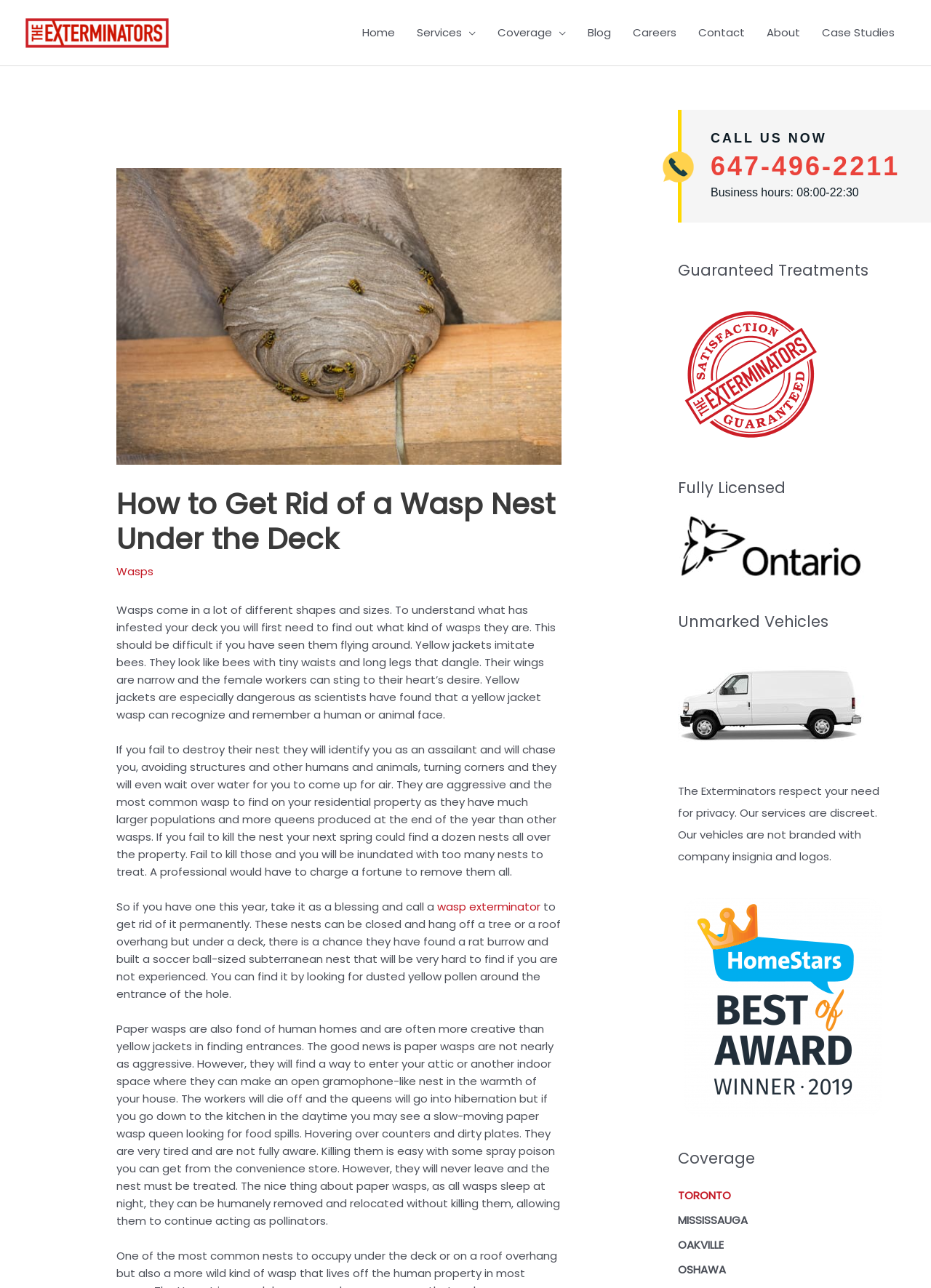What is the guarantee offered by the exterminator service?
Answer the question with as much detail as possible.

The webpage features a section highlighting the service's guarantees, including a satisfaction guarantee, which suggests that the service is committed to ensuring customer satisfaction with their treatments.